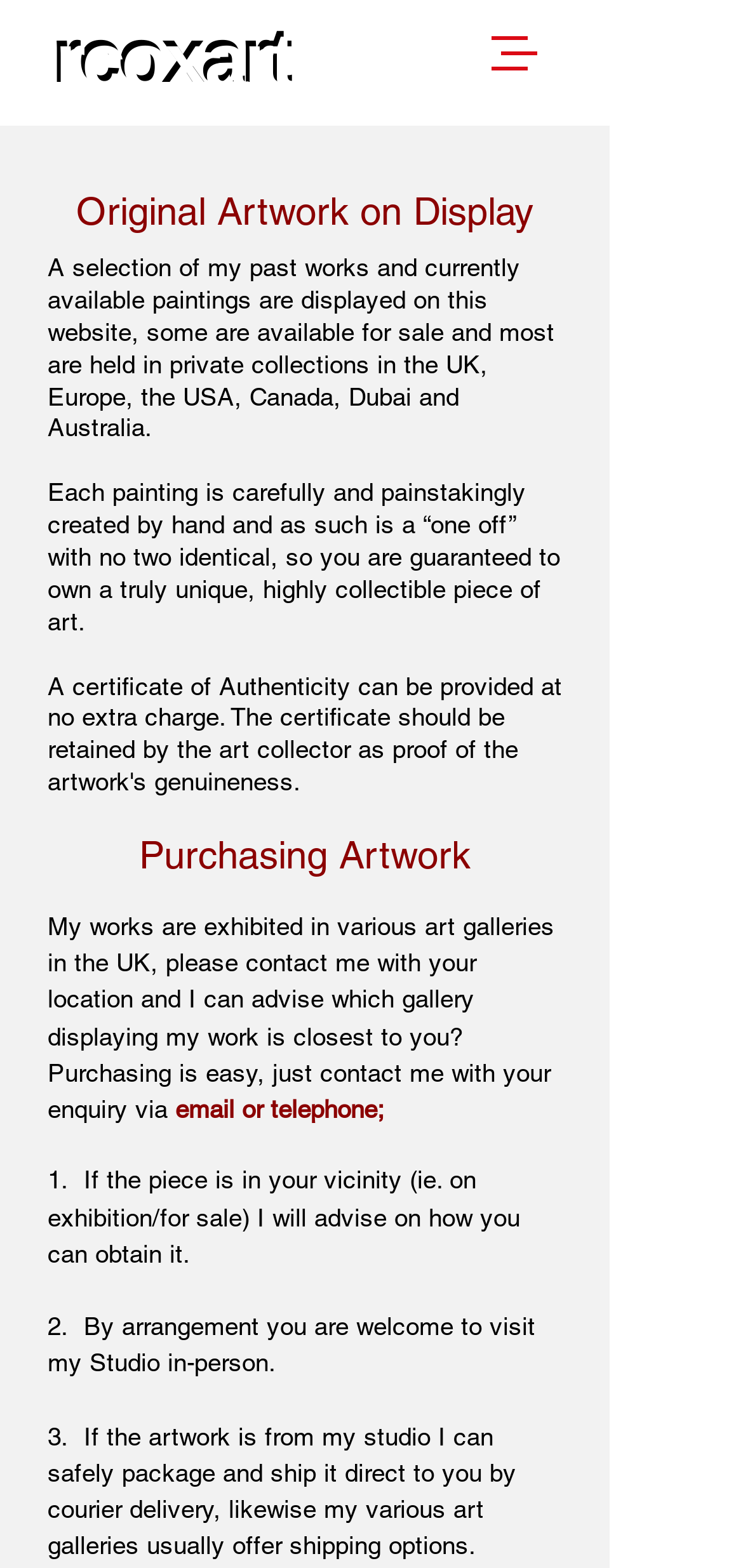Given the element description "aria-label="light/dark"", identify the bounding box of the corresponding UI element.

None